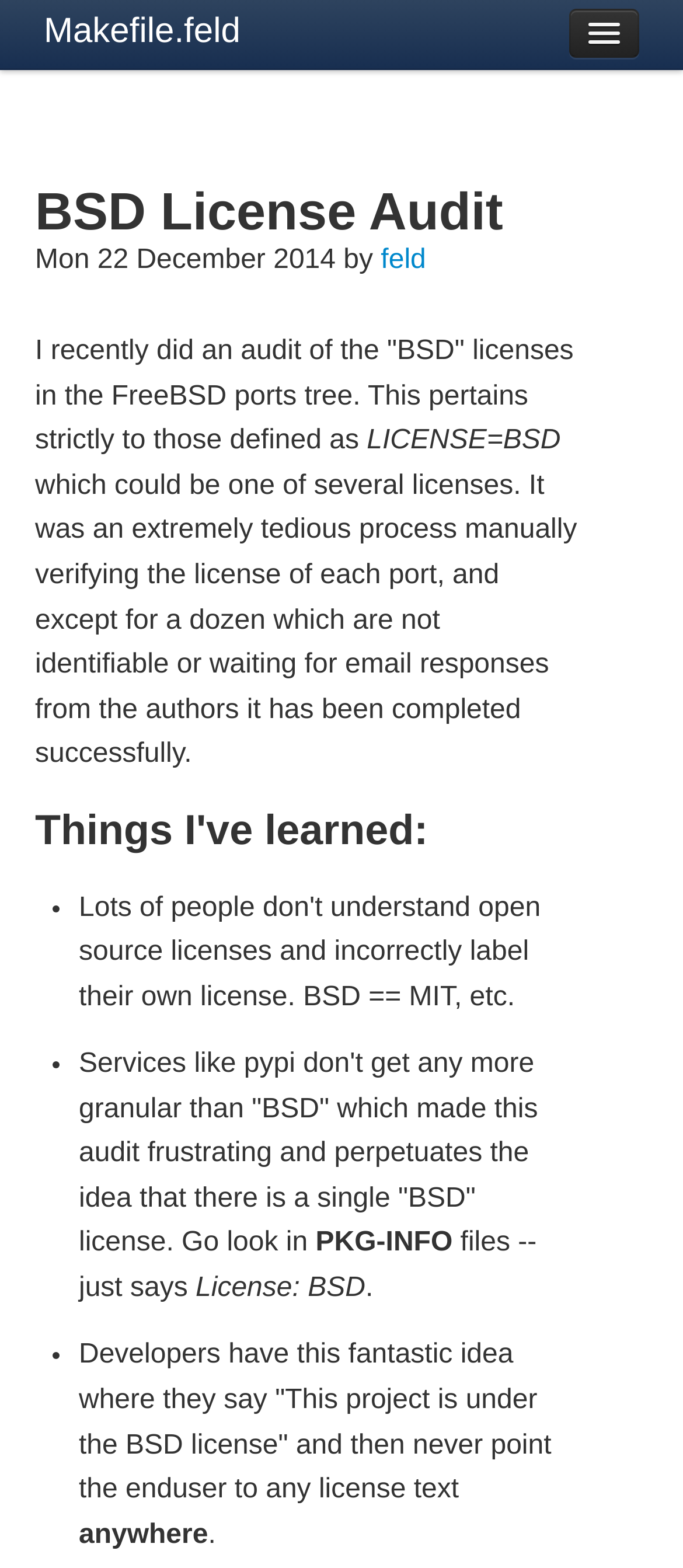Find the bounding box coordinates of the UI element according to this description: "parent_node: Makefile.feld".

[0.833, 0.006, 0.936, 0.037]